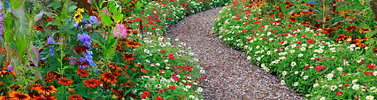Please look at the image and answer the question with a detailed explanation: What colors are the blooming flowers?

The caption describes the vibrant display of blooming flowers as having 'various colors, including reds, yellows, and purples', which suggests that these colors are prominent in the floral landscape.